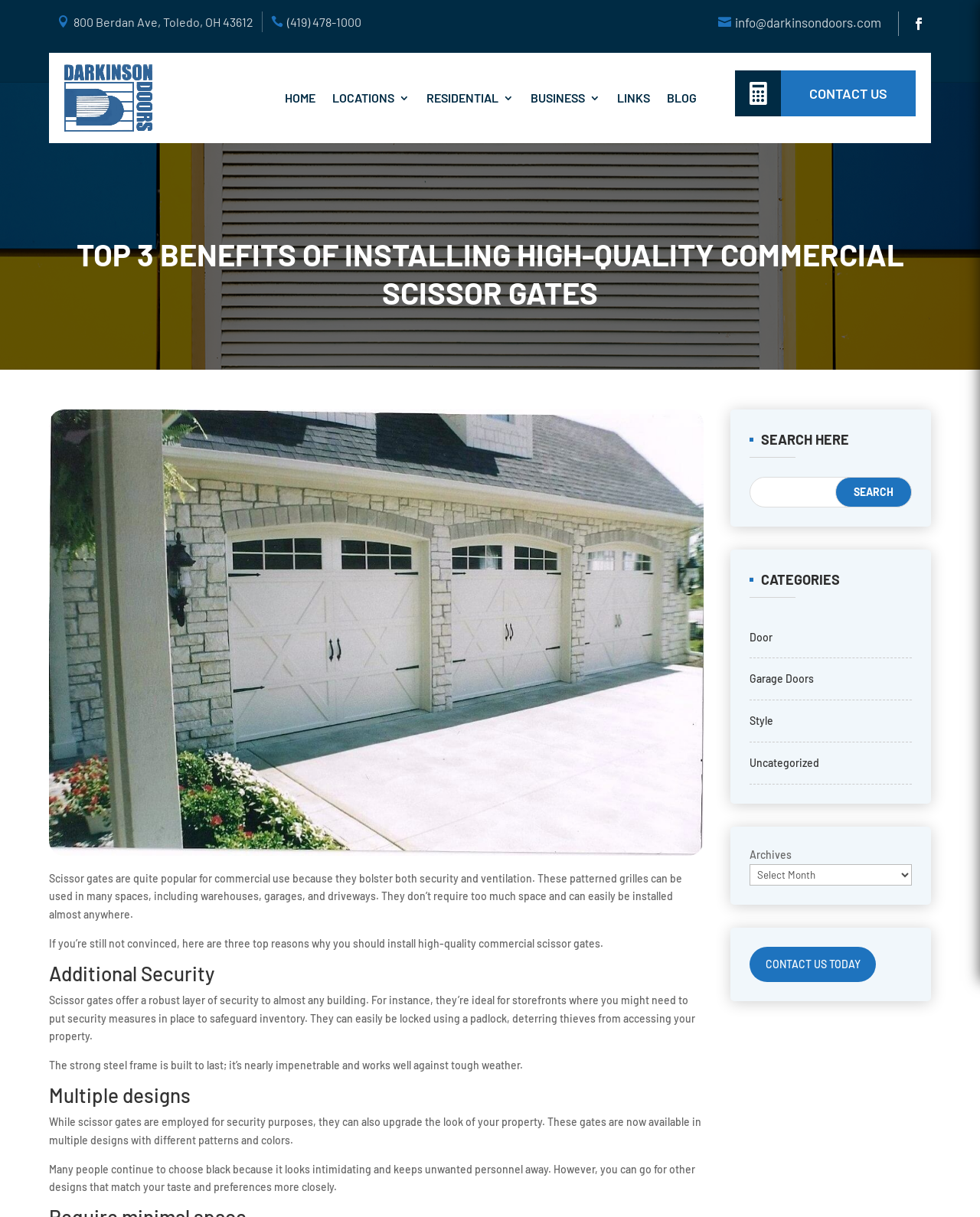Using the details in the image, give a detailed response to the question below:
What is the function of the search bar?

I identified the search bar by its location and design. It is placed in the top-right section of the webpage, and it has a textbox and a 'Search' button. This suggests that the search bar is intended for users to search the website for specific content or keywords.